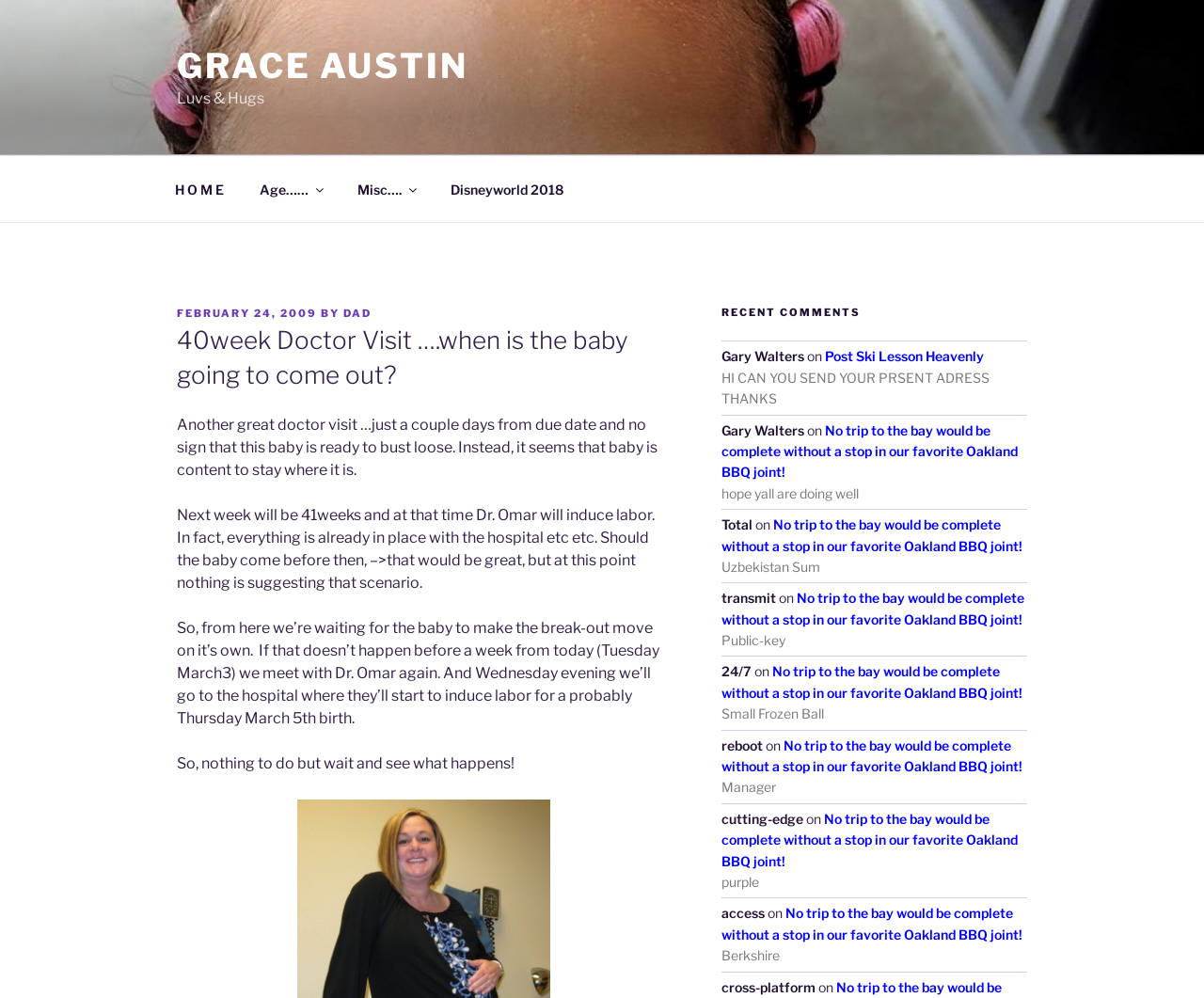Locate the bounding box coordinates of the segment that needs to be clicked to meet this instruction: "Click on the 'FEBRUARY 24, 2009' link".

[0.147, 0.307, 0.263, 0.32]